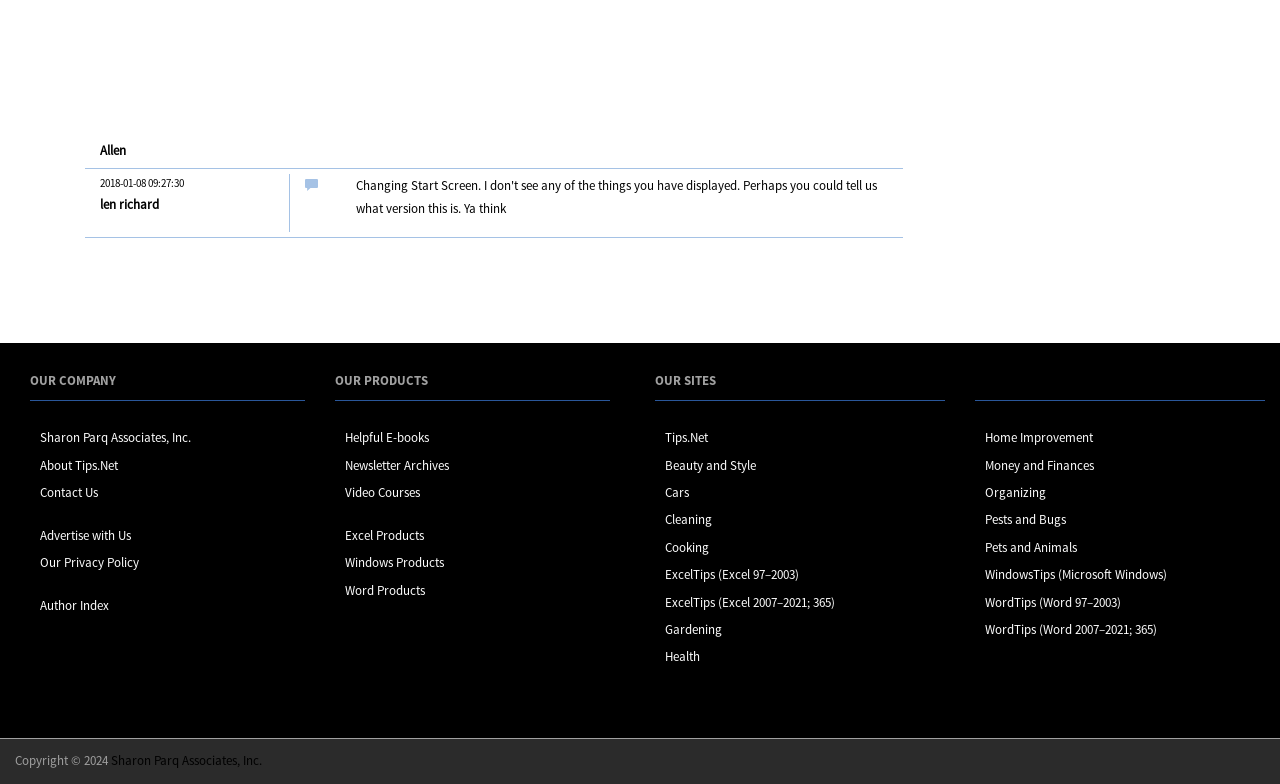Please find the bounding box coordinates for the clickable element needed to perform this instruction: "View Copyright information".

[0.012, 0.959, 0.087, 0.981]